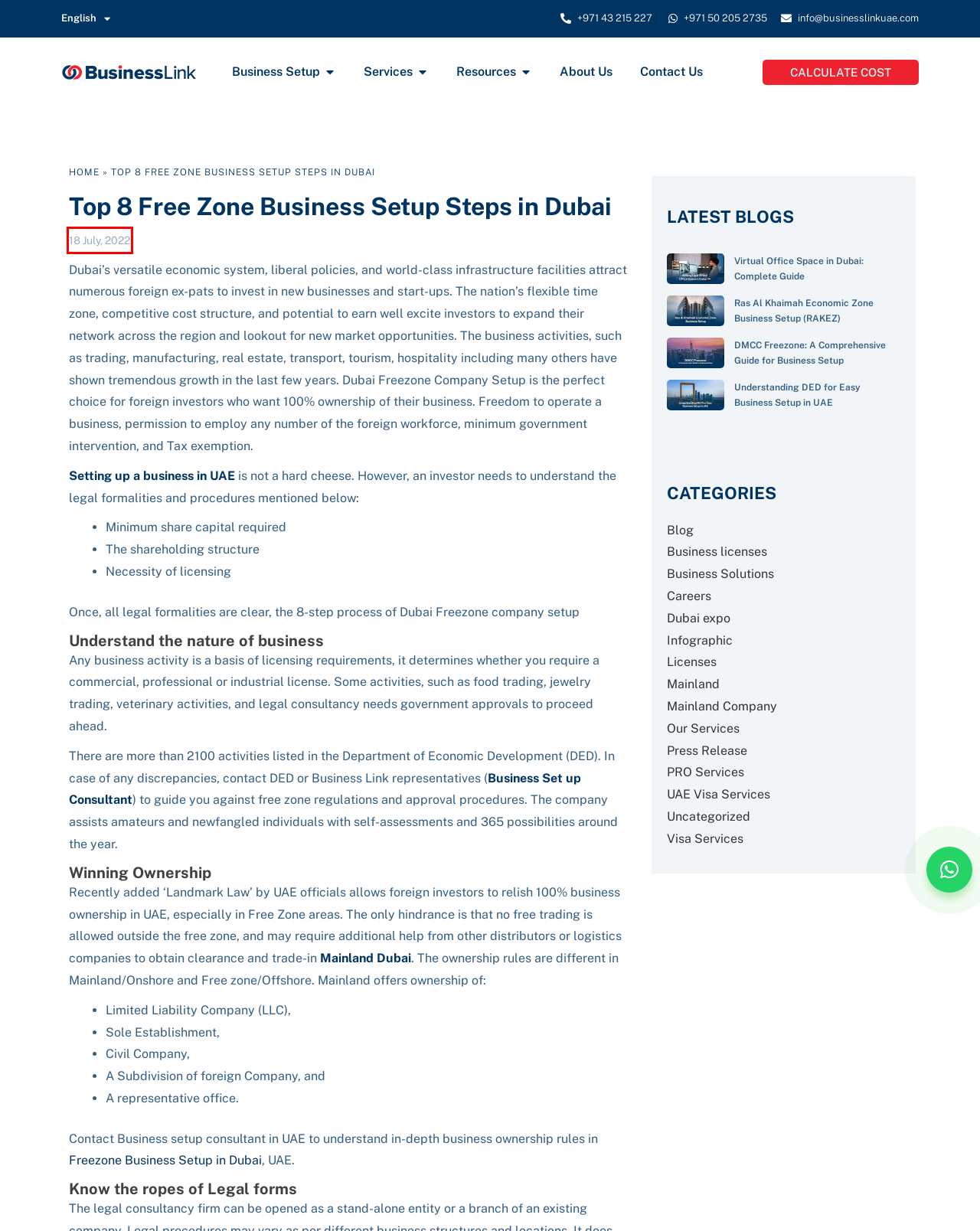You are provided with a screenshot of a webpage that includes a red rectangle bounding box. Please choose the most appropriate webpage description that matches the new webpage after clicking the element within the red bounding box. Here are the candidates:
A. Understanding DED Rules for Easy Business Setup in UAE
B. Mainland Business Setup in Dubai, UAE | Business Link
C. DMCC Freezone: Comprehensive Guide for Business Setup2024
D. Free zone Company Setup in Dubai, UAE | Business Link
E. Business Setup in Dubai and the UAE | Business Link
F. Business Advisory Services in Dubai - Contact Us
G. July 18, 2022 - Business Setup Company in Dubai - Company Formation Consultants UAE
H. RAKEZ Freezone - Ras Al Khaimah Economic Zone

G